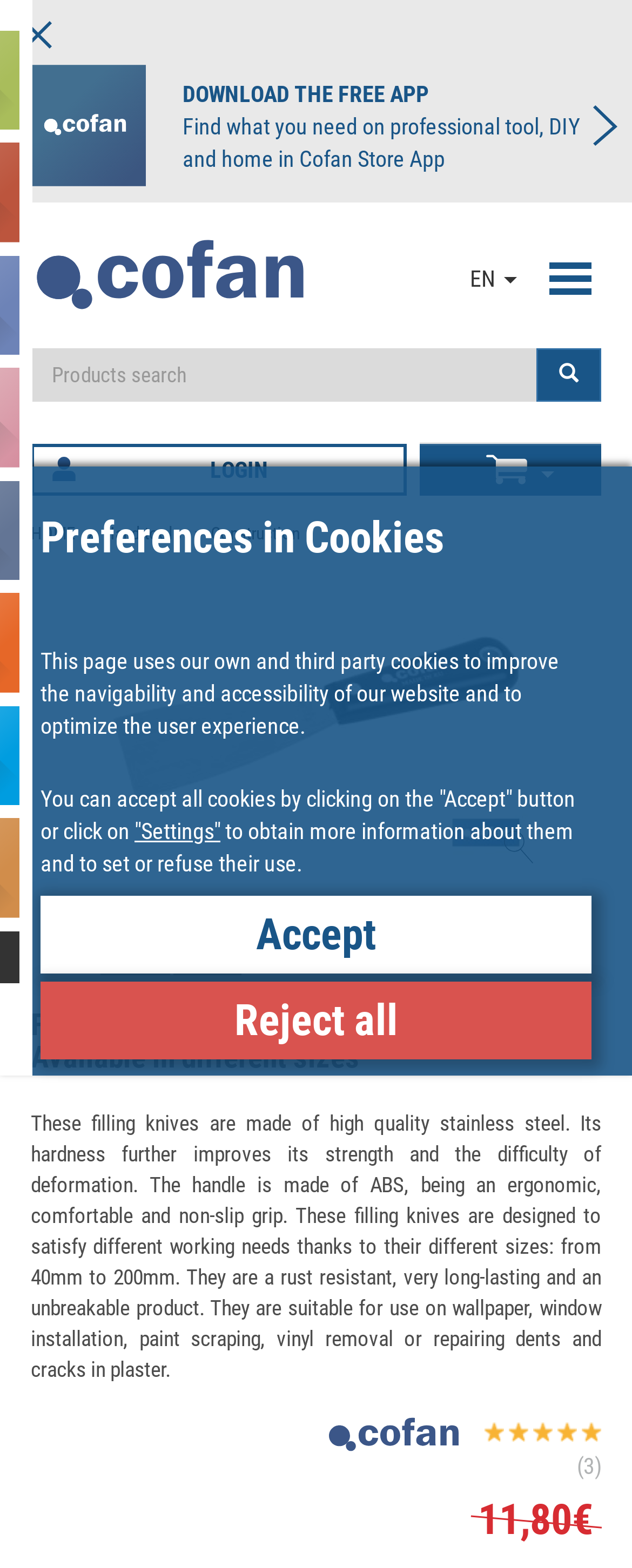Please provide the bounding box coordinates for the element that needs to be clicked to perform the instruction: "Log in to your account". The coordinates must consist of four float numbers between 0 and 1, formatted as [left, top, right, bottom].

[0.049, 0.283, 0.644, 0.316]